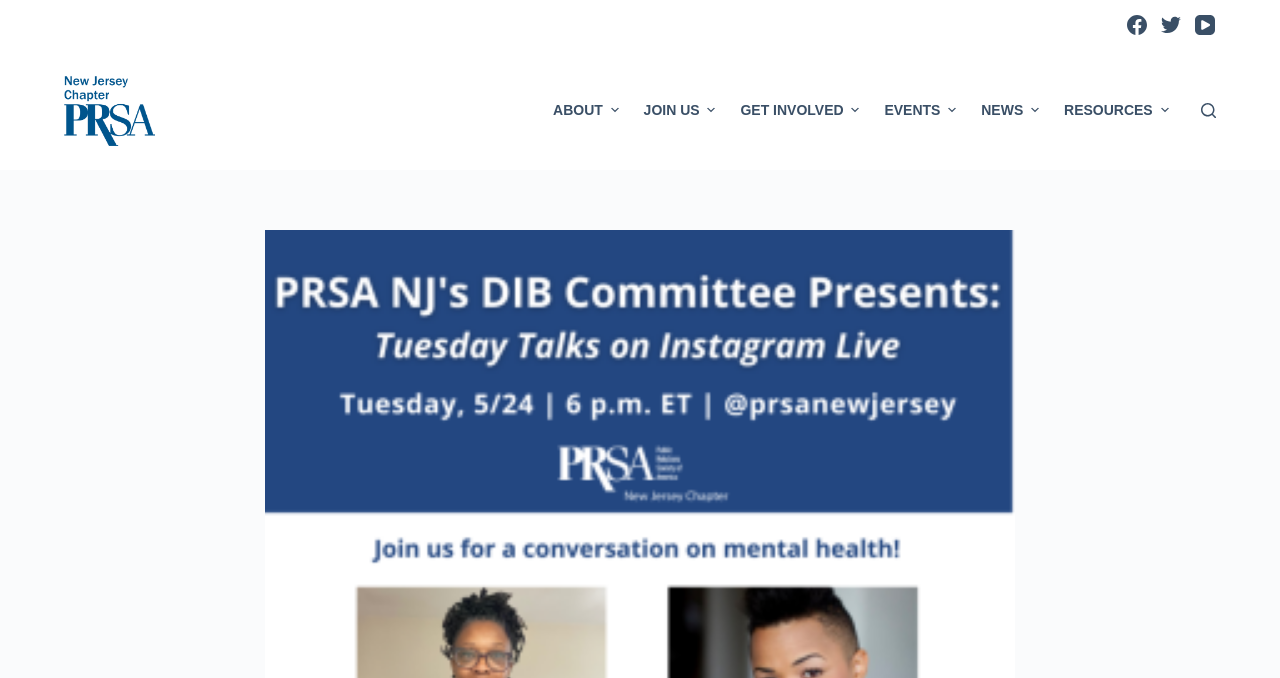Please respond in a single word or phrase: 
How many dropdown menus are available?

6